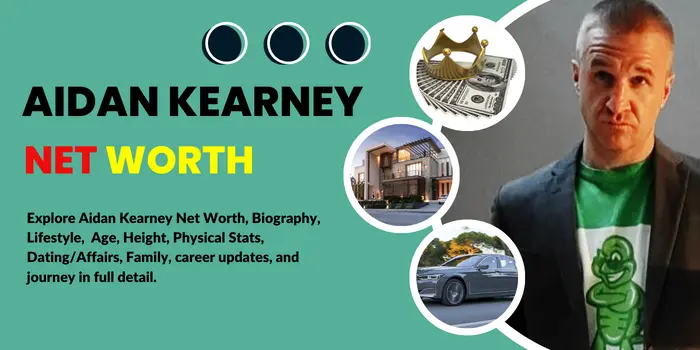Please respond to the question using a single word or phrase:
What is Aidan Kearney wearing?

Green T-shirt